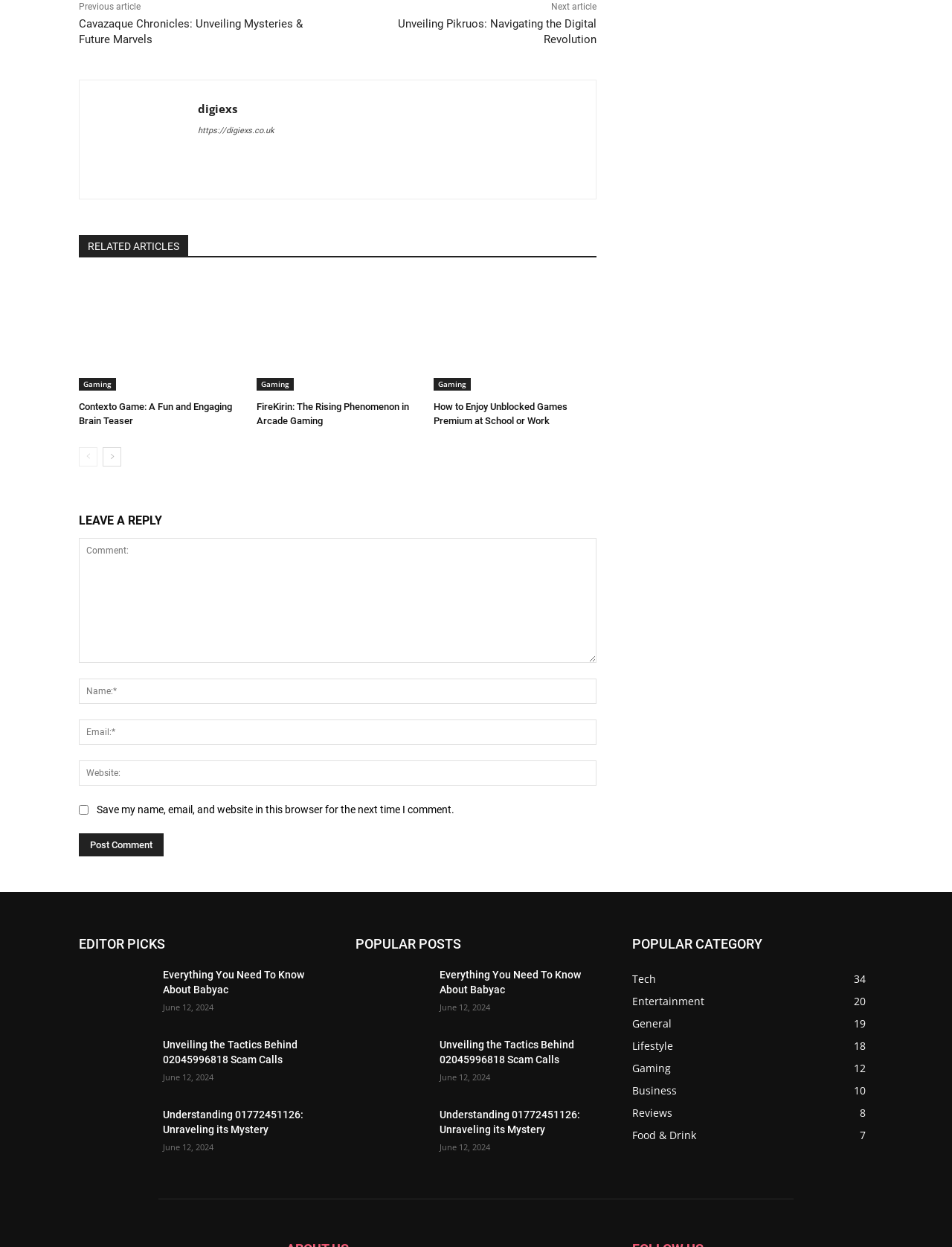Identify and provide the bounding box coordinates of the UI element described: "Understanding 01772451126: Unraveling its Mystery". The coordinates should be formatted as [left, top, right, bottom], with each number being a float between 0 and 1.

[0.171, 0.889, 0.319, 0.91]